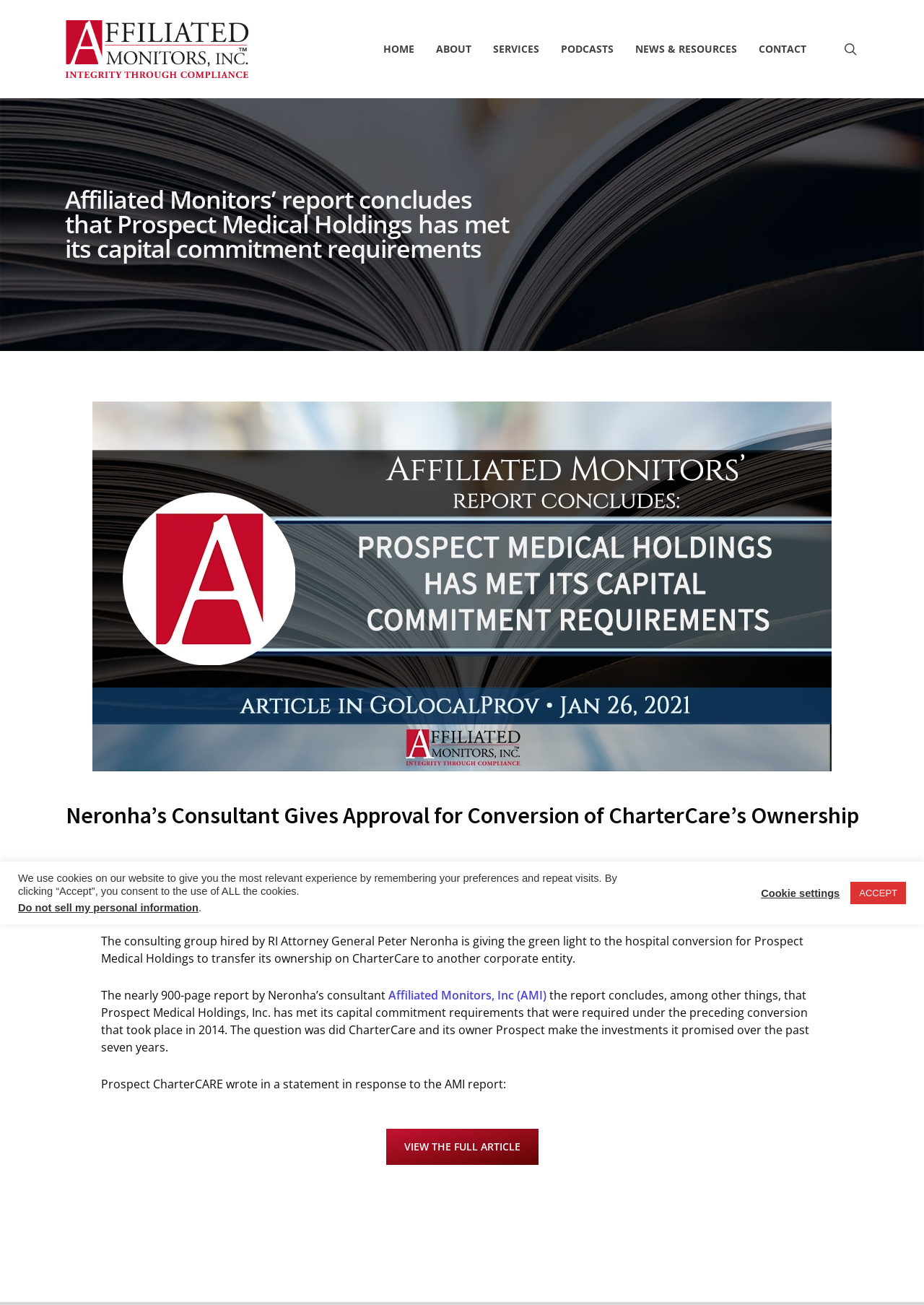What is the date mentioned in the article?
Using the image as a reference, deliver a detailed and thorough answer to the question.

I found the date by looking for a heading element with a text description that matches a date format. The heading element with the bounding box coordinate of [0.11, 0.662, 0.89, 0.7] has a text description of 'Tuesday, January 26, 2021 GoLocalProv News Team'. This suggests that the date mentioned in the article is Tuesday, January 26, 2021.